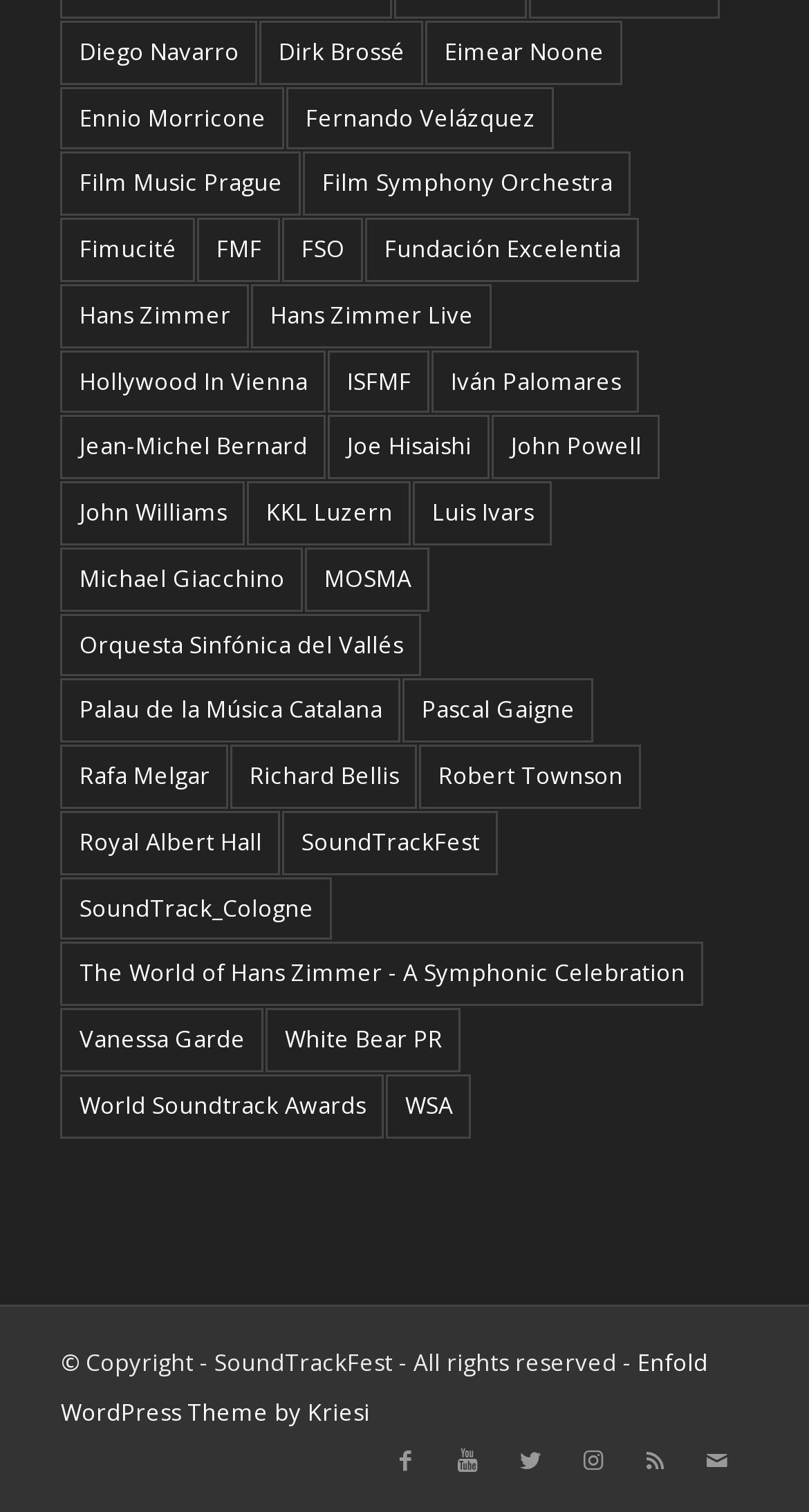Provide the bounding box coordinates for the UI element described in this sentence: "Orquesta Sinfónica del Vallés". The coordinates should be four float values between 0 and 1, i.e., [left, top, right, bottom].

[0.075, 0.406, 0.521, 0.448]